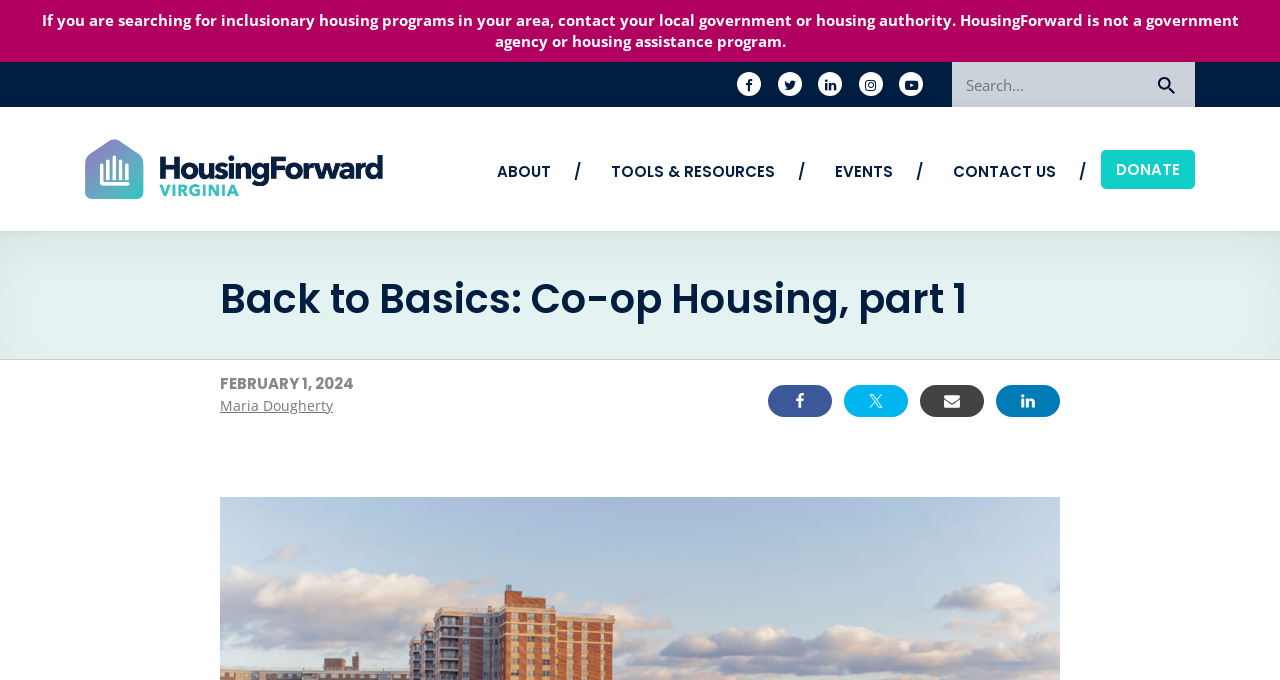Using the format (top-left x, top-left y, bottom-right x, bottom-right y), and given the element description, identify the bounding box coordinates within the screenshot: Tools & Resources

[0.466, 0.208, 0.617, 0.289]